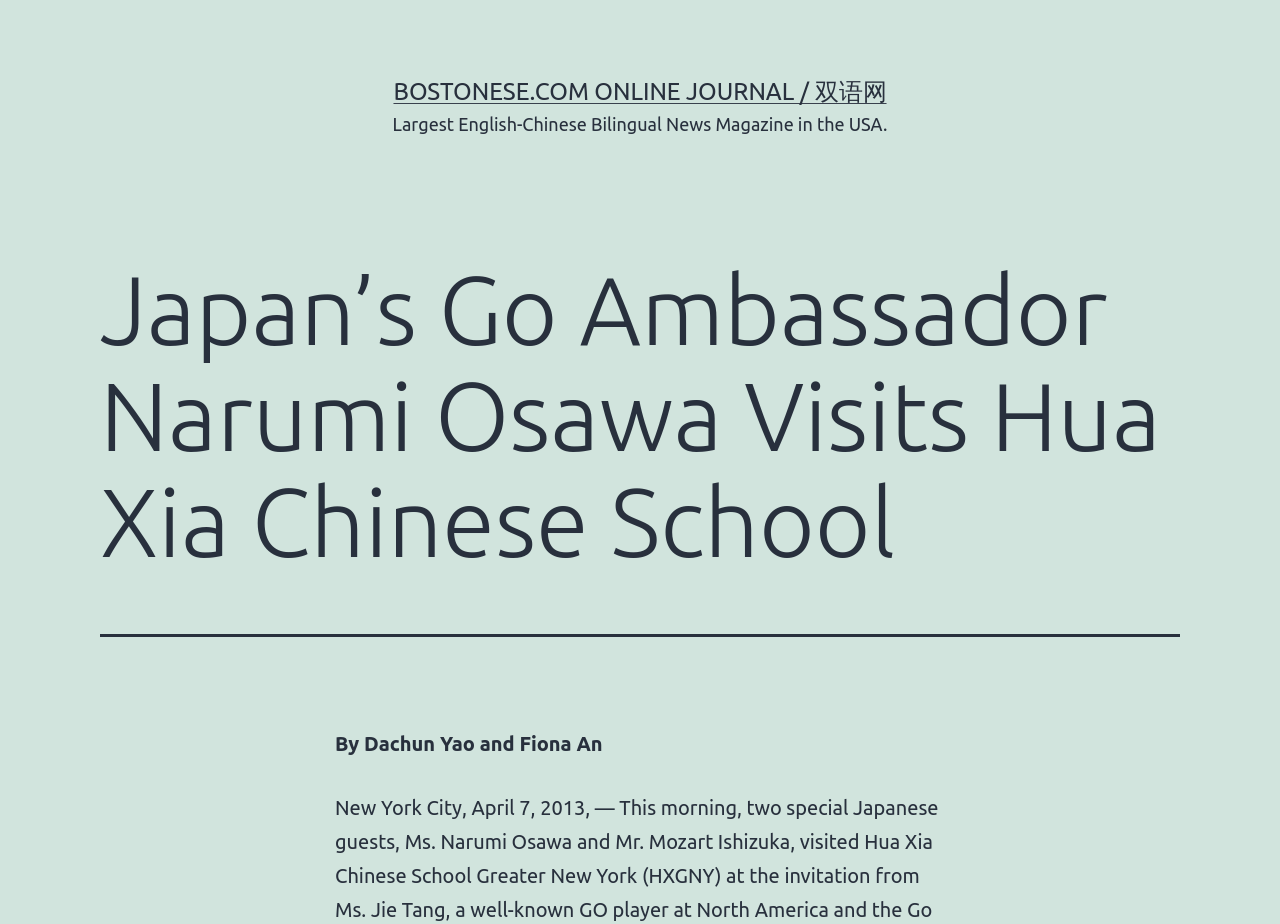Please predict the bounding box coordinates (top-left x, top-left y, bottom-right x, bottom-right y) for the UI element in the screenshot that fits the description: bostonese.com Online Journal / 双语网

[0.307, 0.084, 0.693, 0.114]